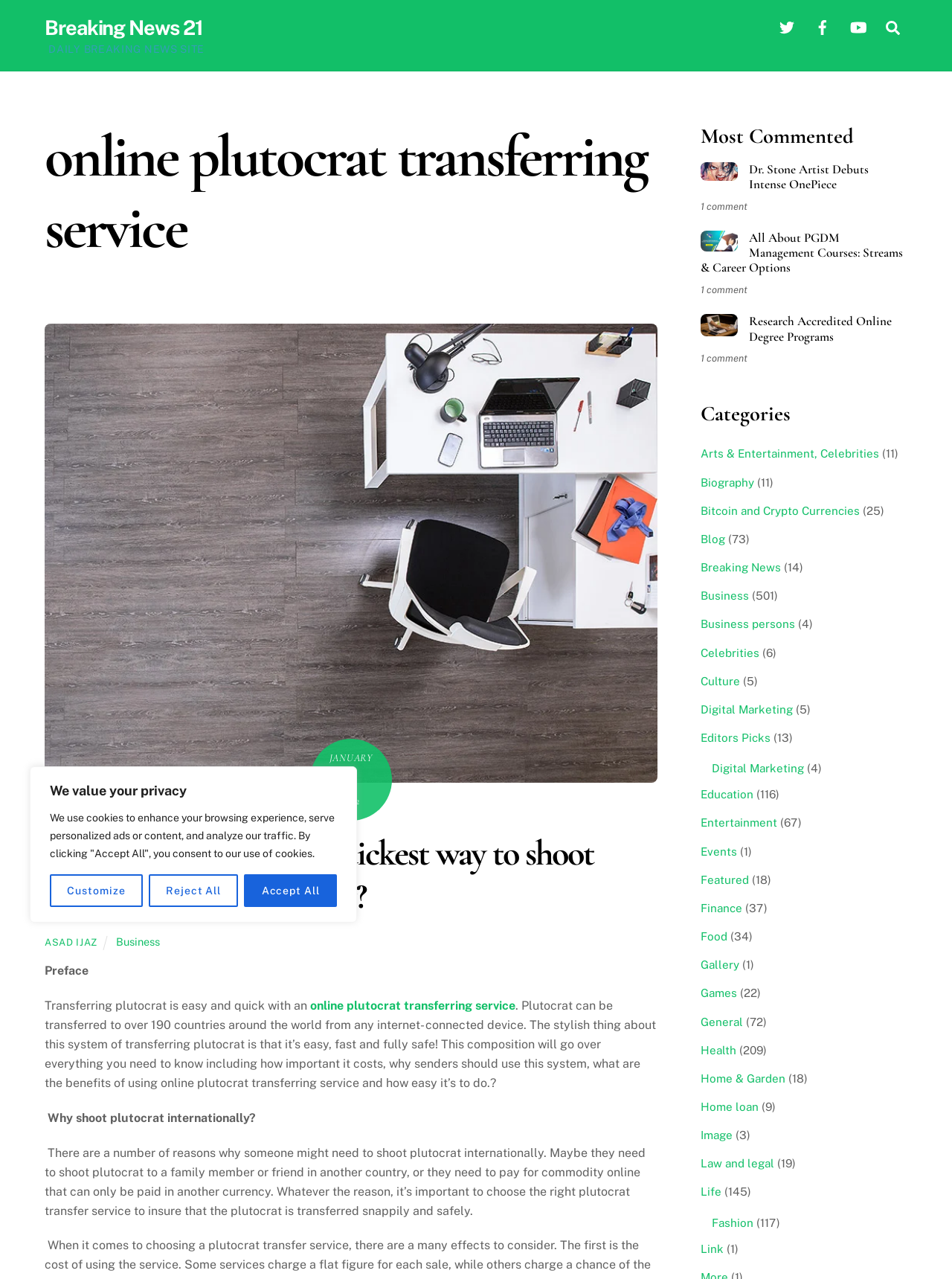What is the name of the online service?
Answer the question with a single word or phrase derived from the image.

online plutocrat transferring service